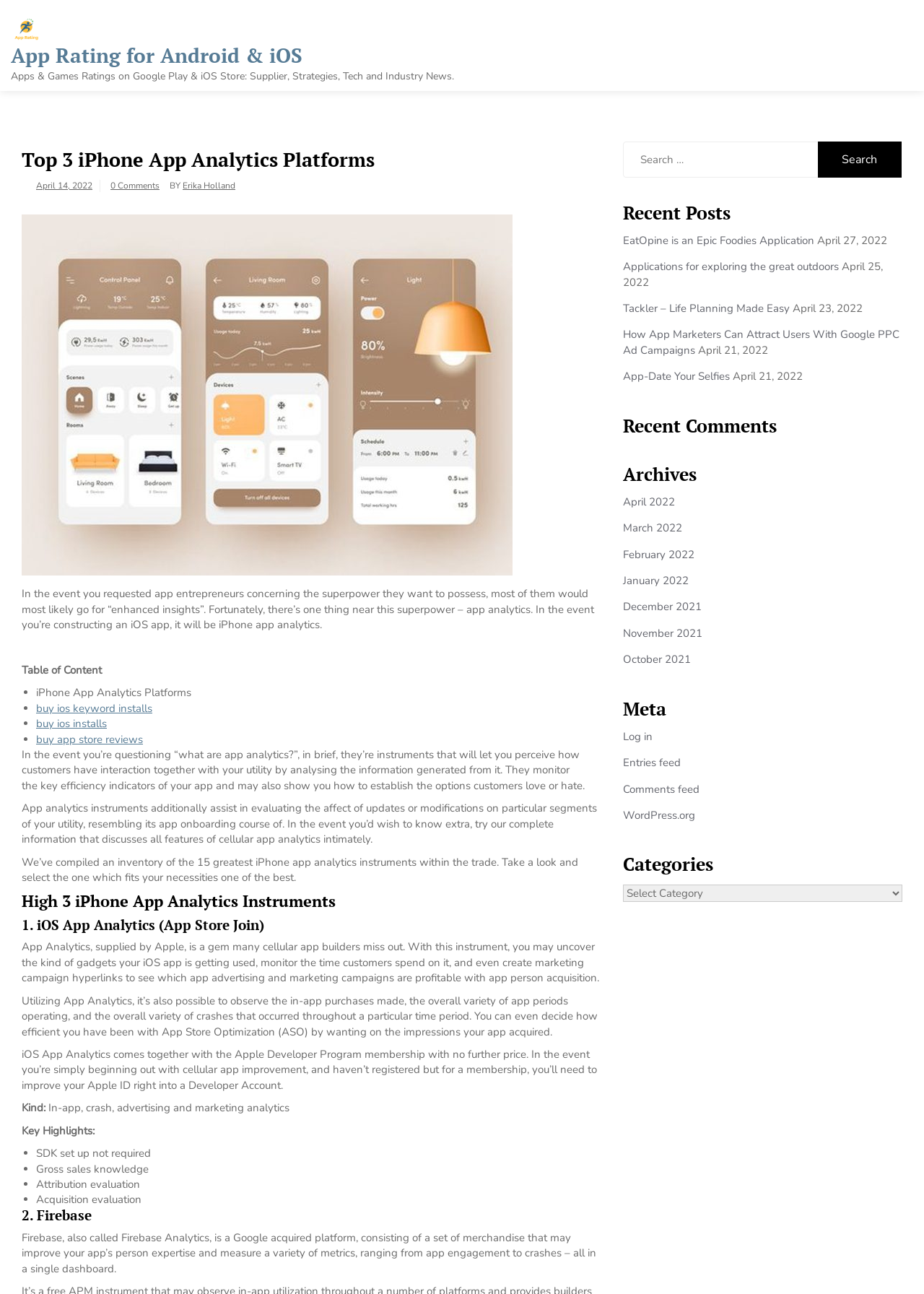Please answer the following query using a single word or phrase: 
What is the name of the first iPhone app analytics platform mentioned?

App Analytics